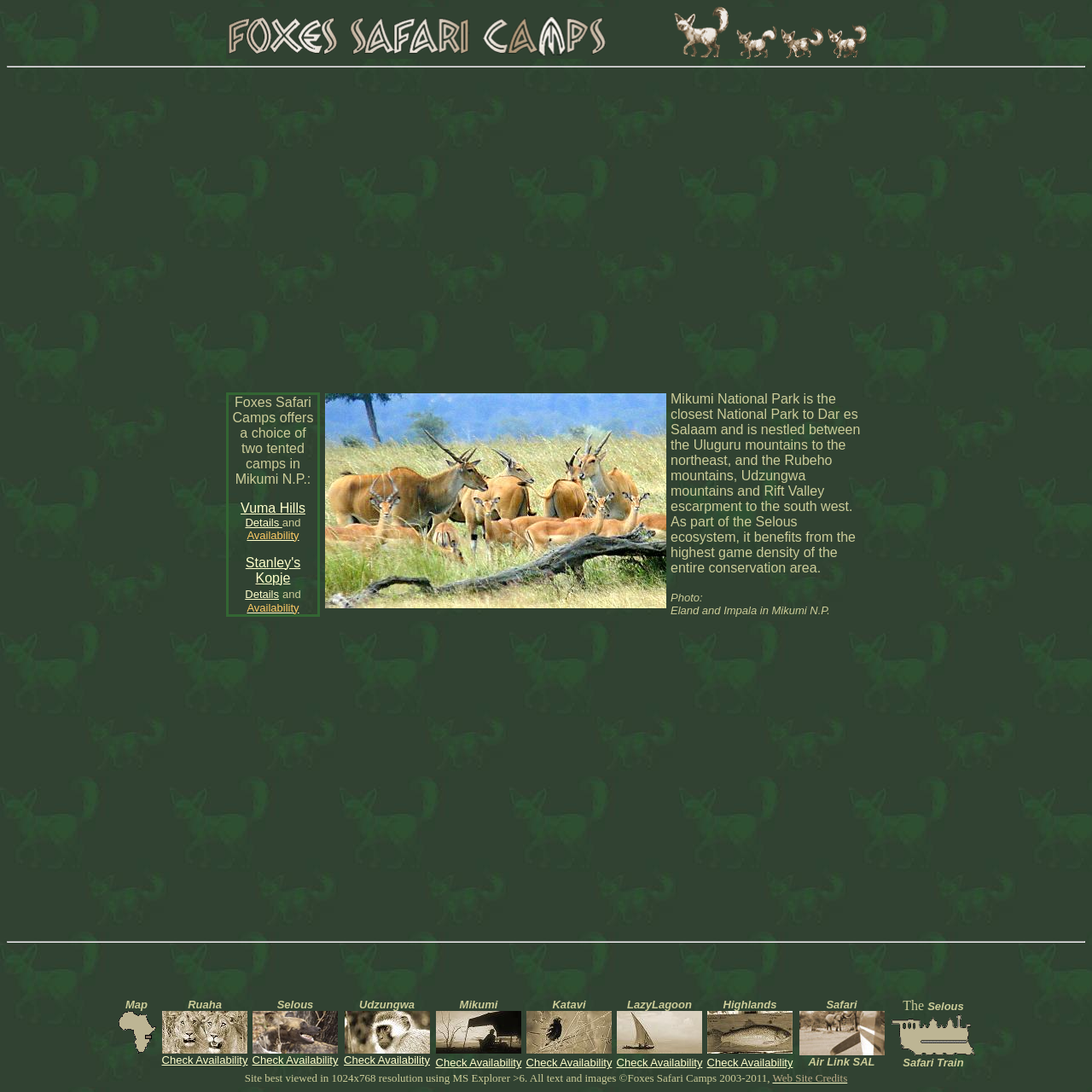Answer the following in one word or a short phrase: 
What is the resolution recommended for viewing the website?

1024x768